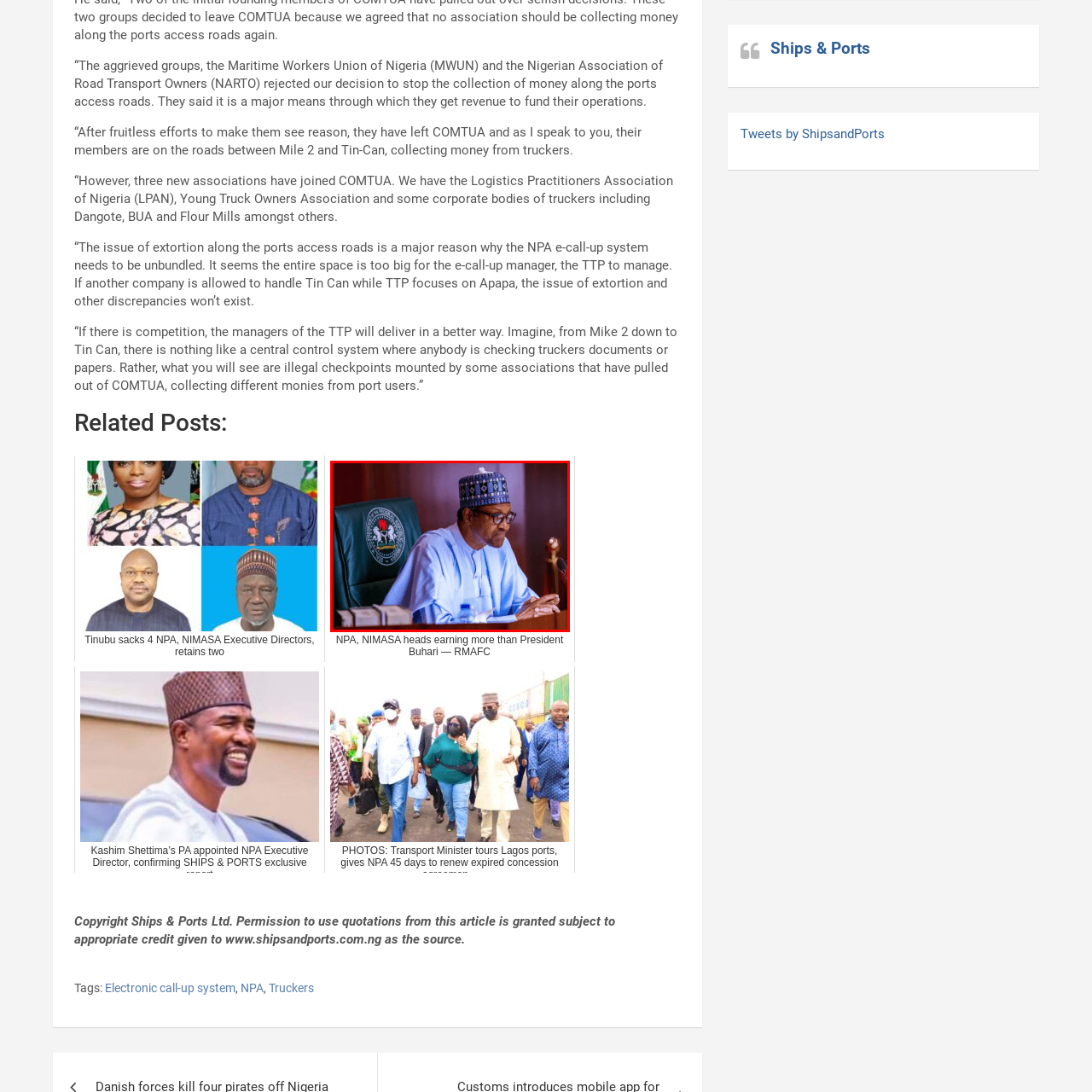Give a detailed narrative of the image enclosed by the red box.

In this image, a distinguished figure is seated at a formal desk, adorned in a traditional attire that reflects cultural heritage, complete with a decorative cap. He appears to be in a contemplative moment, perhaps during an official meeting or conference. Behind him is a green chair featuring the emblem of Nigeria prominently displayed, symbolizing authority and national pride. The setting suggests a serious ambiance, indicative of important discussions or decisions being made. Various items are visible on the desk, hinting at the responsibilities associated with his role. This image evokes a sense of leadership and commitment to governance.